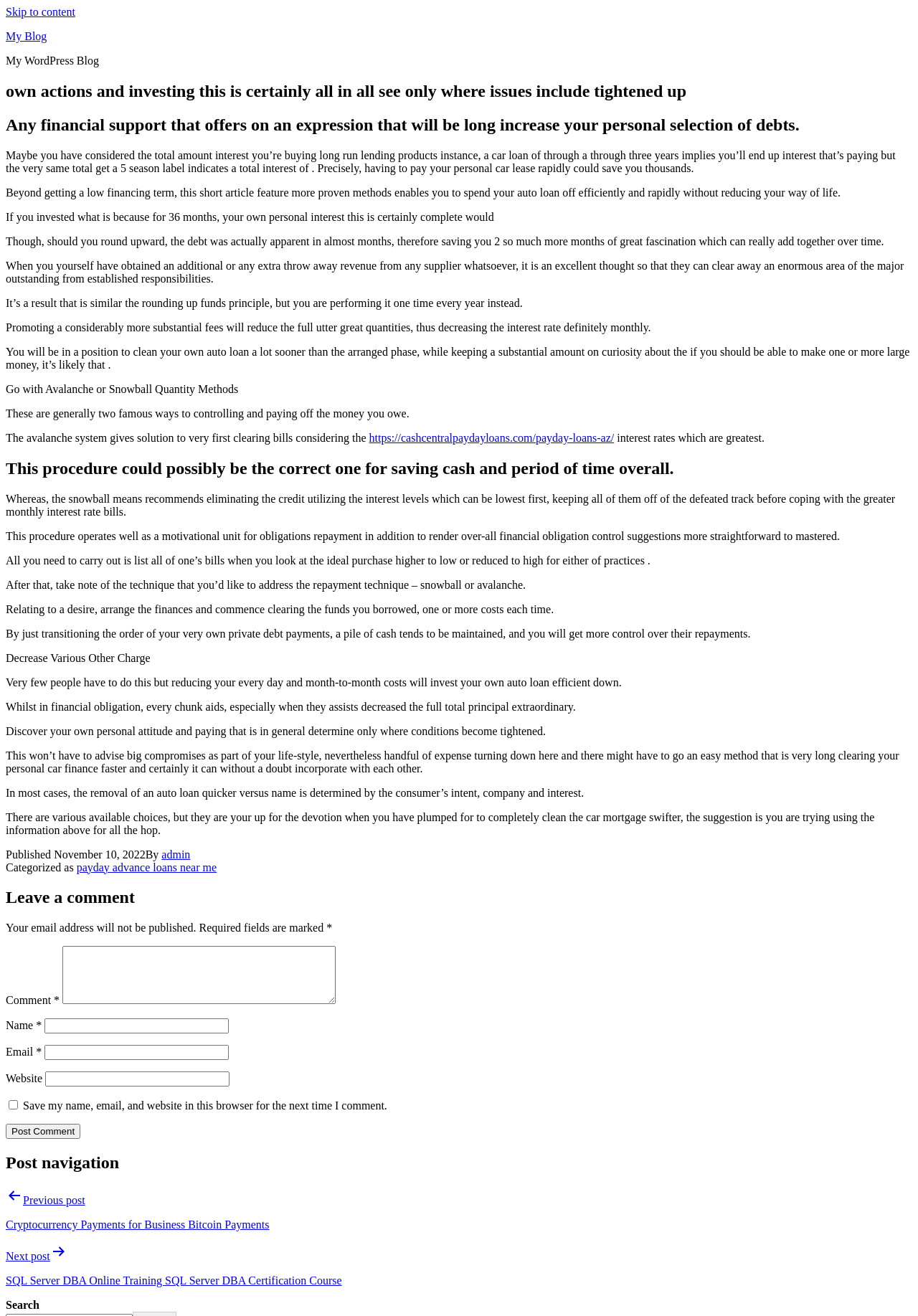Please find the bounding box coordinates of the element's region to be clicked to carry out this instruction: "Enter your name in the 'Name' field".

[0.049, 0.774, 0.249, 0.785]